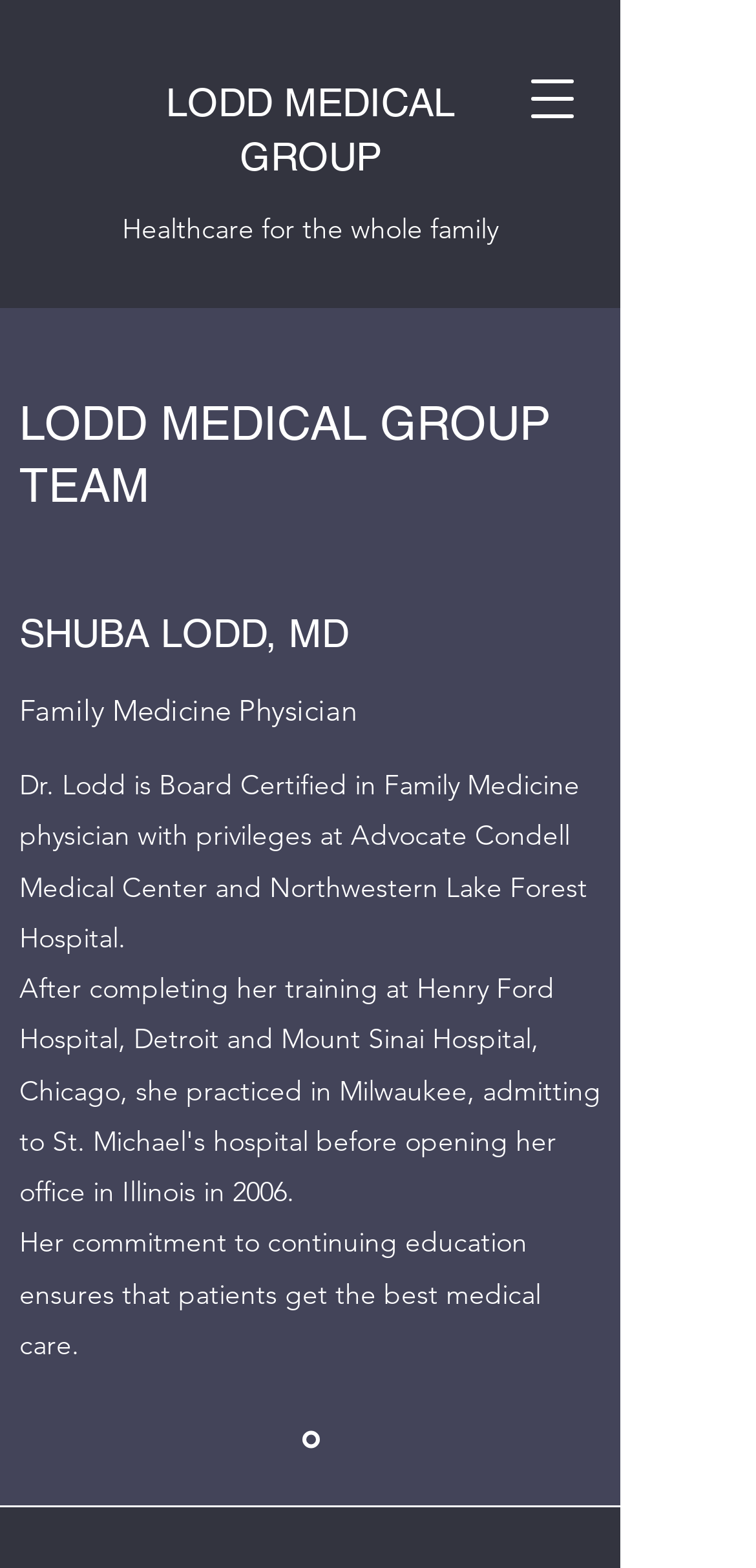Please determine the primary heading and provide its text.

LODD MEDICAL GROUP TEAM